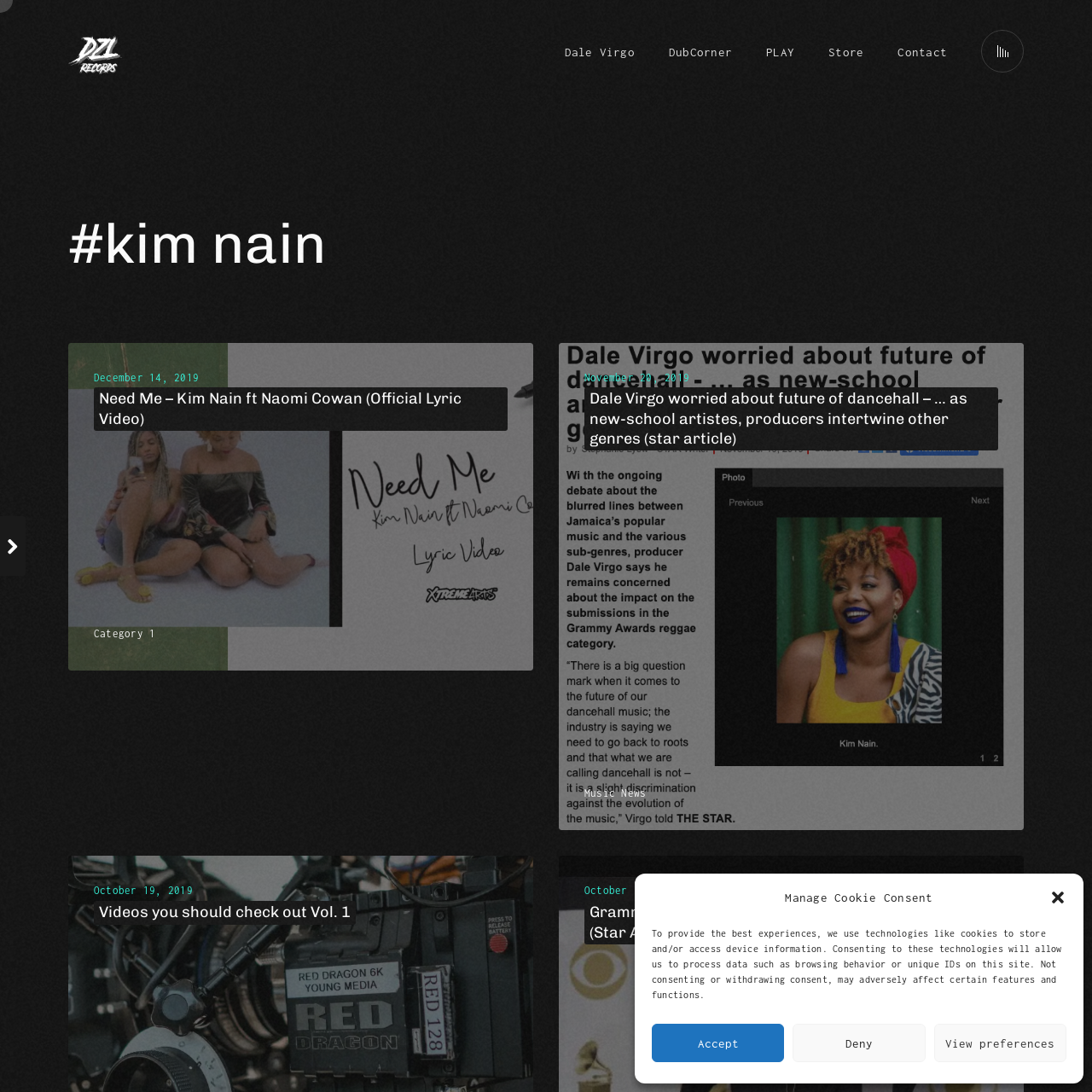Please provide the bounding box coordinates for the element that needs to be clicked to perform the following instruction: "Go to Dale Virgo's page". The coordinates should be given as four float numbers between 0 and 1, i.e., [left, top, right, bottom].

[0.517, 0.038, 0.581, 0.081]